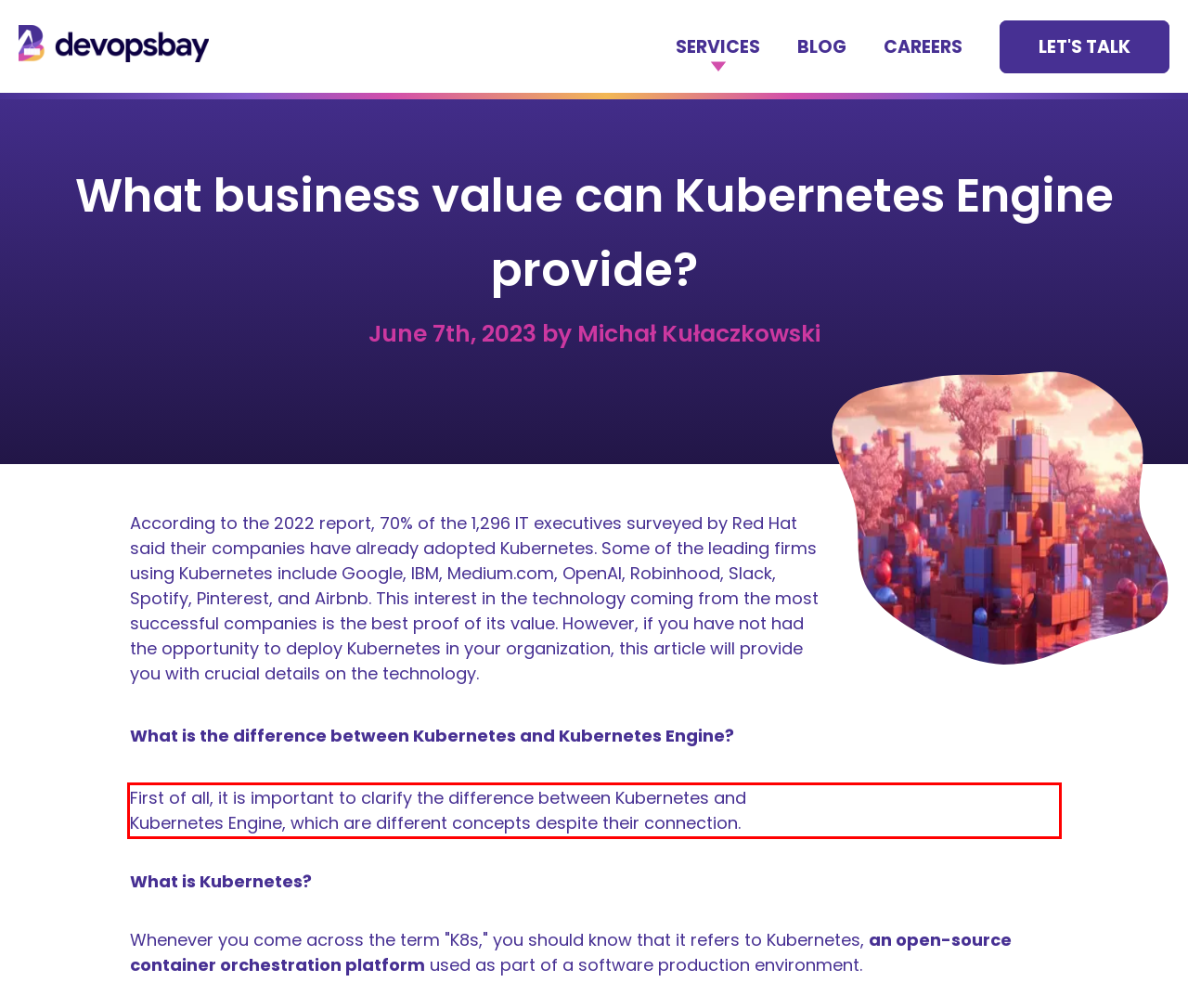Within the screenshot of a webpage, identify the red bounding box and perform OCR to capture the text content it contains.

First of all, it is important to clarify the difference between Kubernetes and Kubernetes Engine, which are different concepts despite their connection.